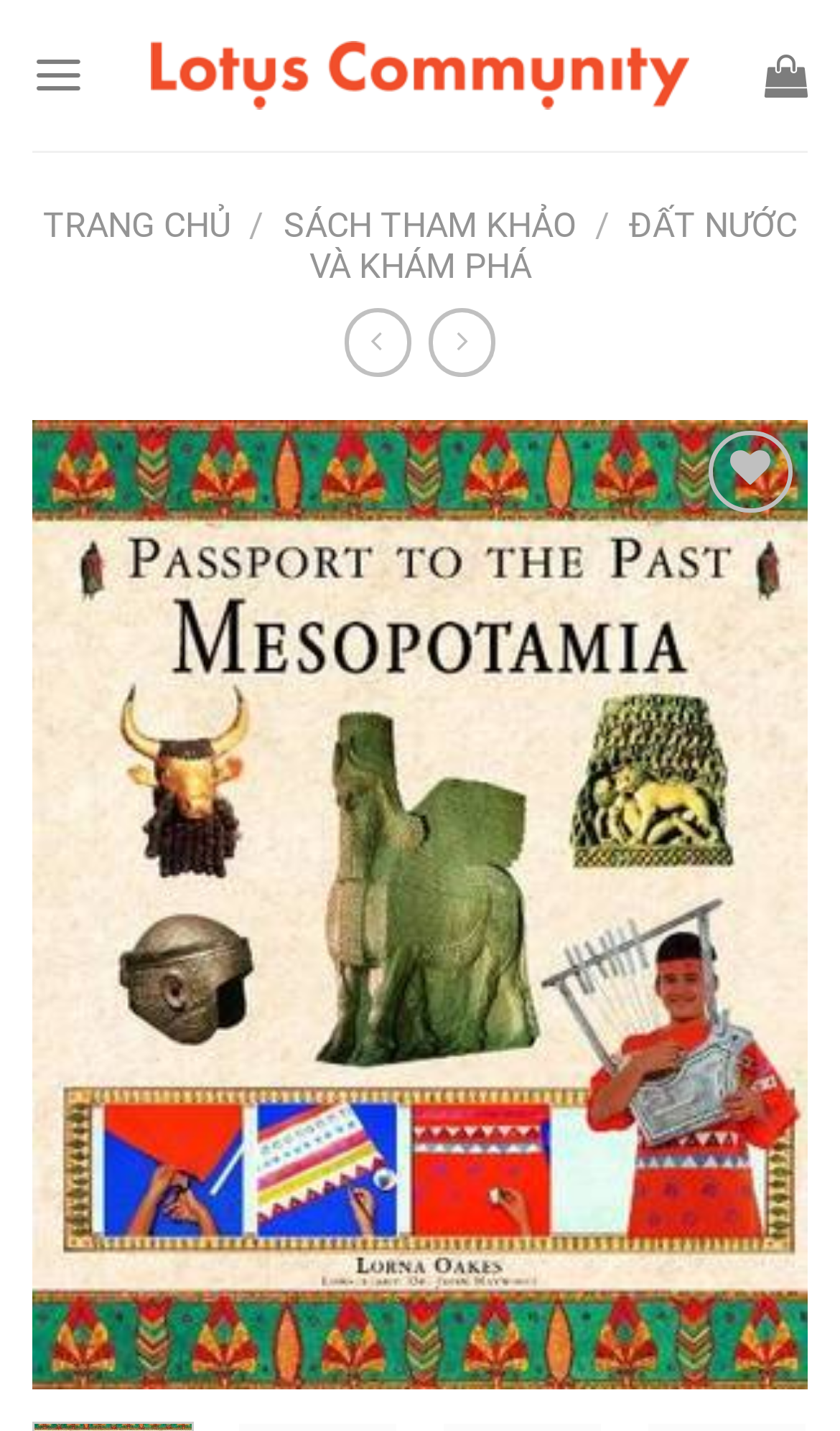Locate the bounding box coordinates of the clickable area to execute the instruction: "Go to the homepage". Provide the coordinates as four float numbers between 0 and 1, represented as [left, top, right, bottom].

[0.051, 0.143, 0.274, 0.172]